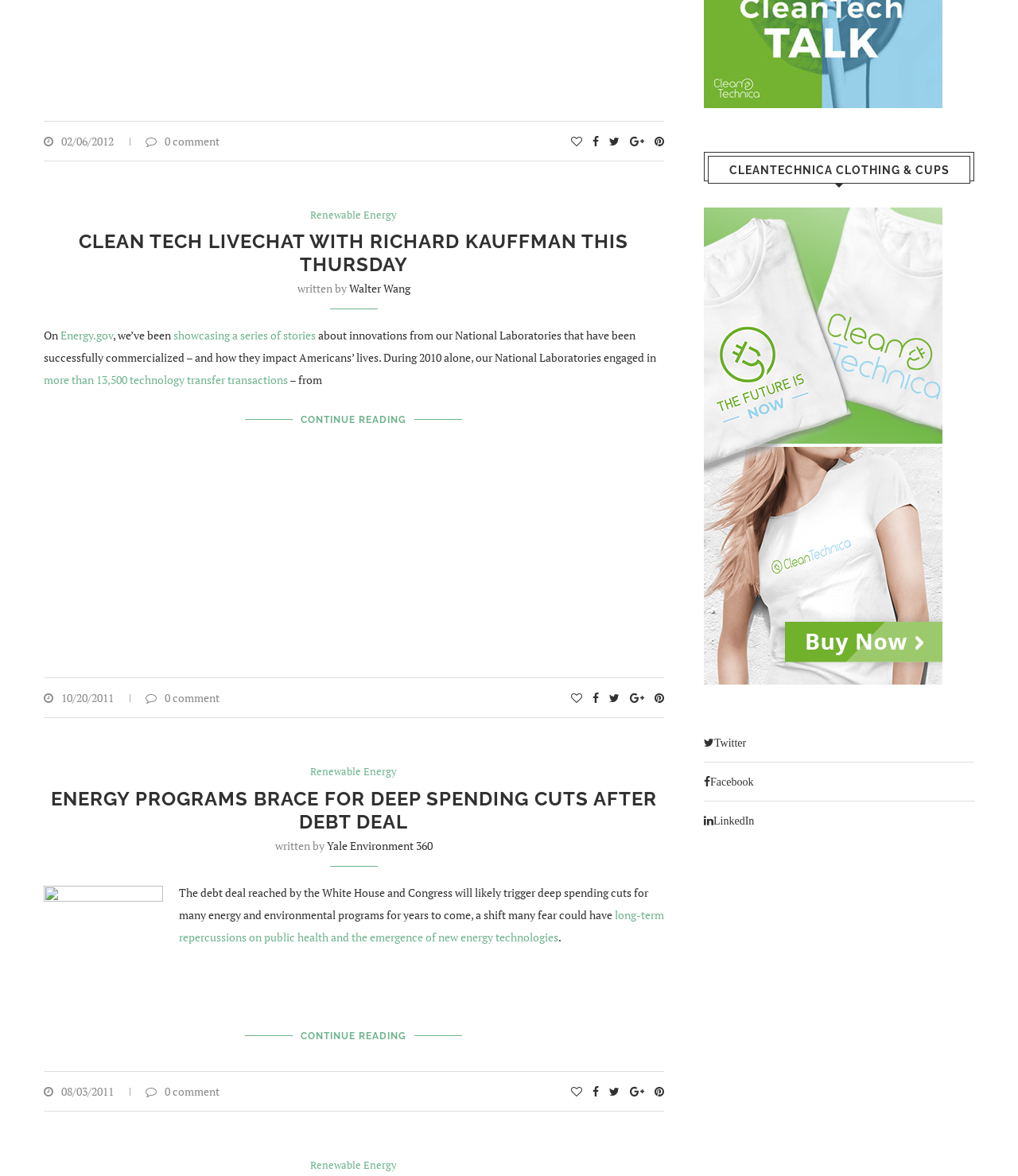Given the description parent_node: CLEANTECHNICA CLOTHING & CUPS, predict the bounding box coordinates of the UI element. Ensure the coordinates are in the format (top-left x, top-left y, bottom-right x, bottom-right y) and all values are between 0 and 1.

[0.691, 0.176, 0.926, 0.189]